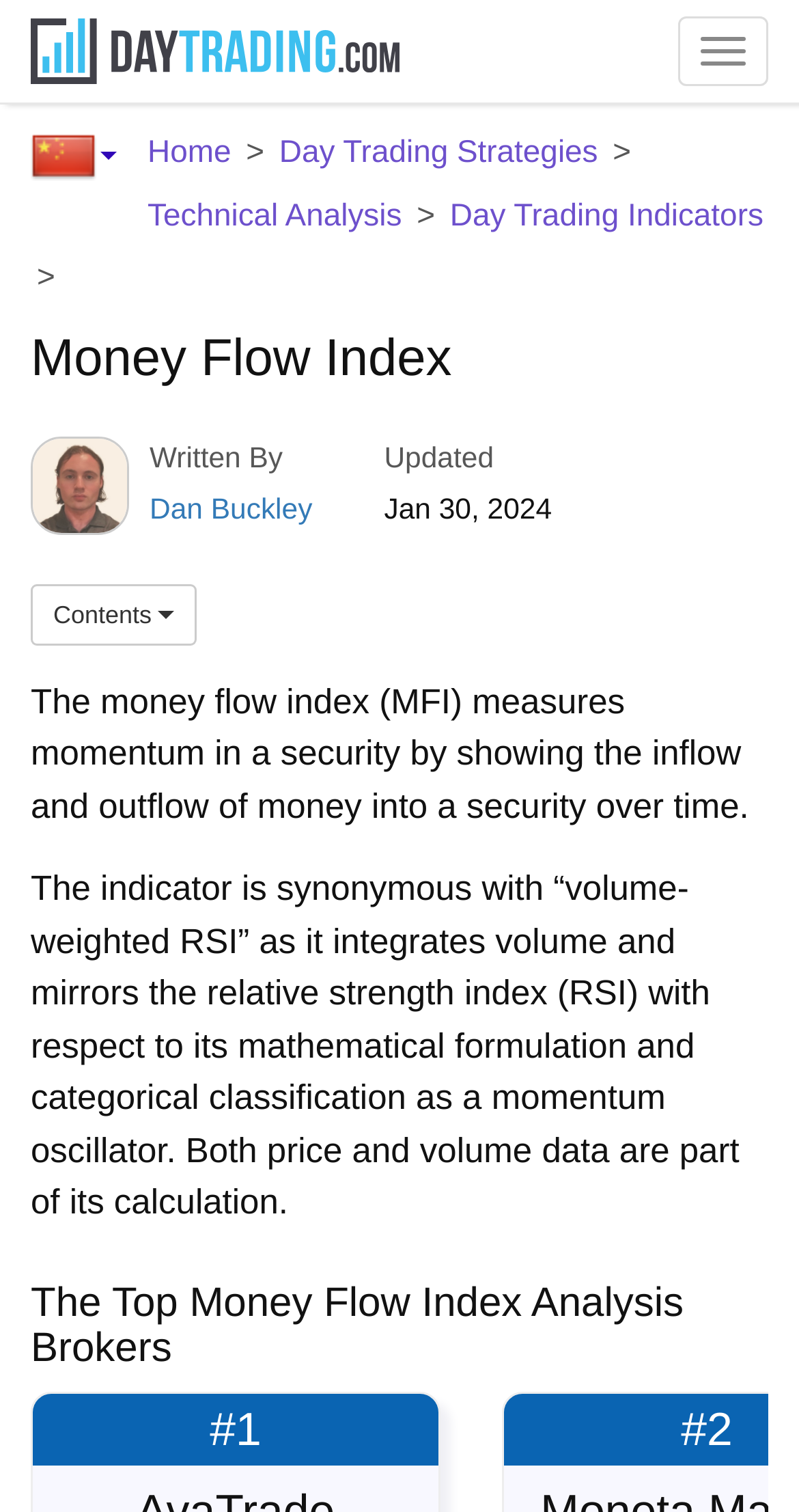Determine the bounding box coordinates of the section to be clicked to follow the instruction: "View Contents". The coordinates should be given as four float numbers between 0 and 1, formatted as [left, top, right, bottom].

[0.038, 0.386, 0.247, 0.427]